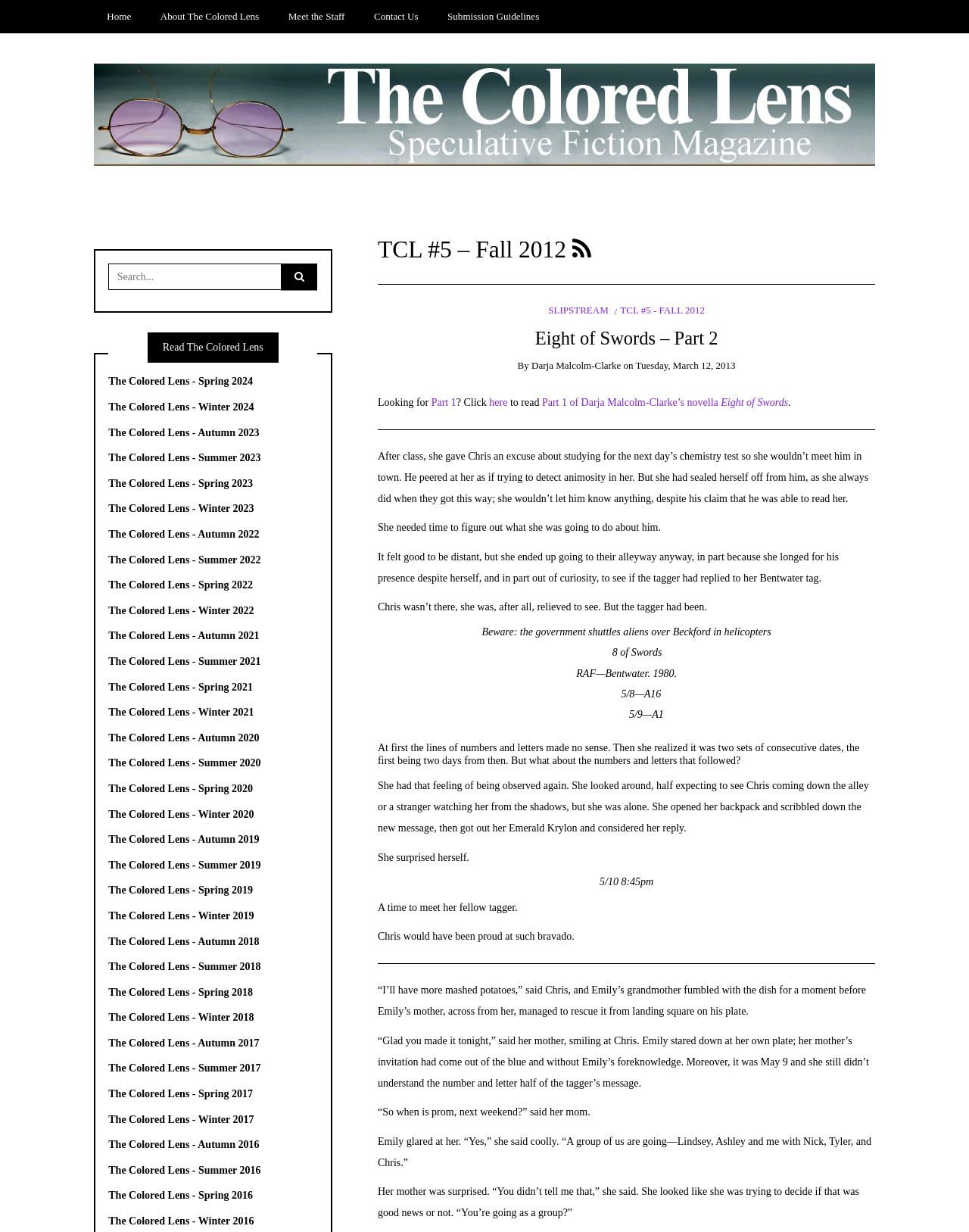Offer a thorough description of the webpage.

The webpage is titled "TCL #5 – Fall 2012 – The Colored Lens" and has a navigation menu at the top with links to "Home", "About The Colored Lens", "Meet the Staff", "Contact Us", and "Submission Guidelines". Below the navigation menu, there is a heading "The Colored Lens" with a link to the same title. 

To the right of the heading, there is a section with a title "TCL #5 – Fall 2012" and a link to "SLIPSTREAM". Below this section, there is a heading "Eight of Swords – Part 2" with a link to the same title. The article "Eight of Swords – Part 2" by Darja Malcolm-Clarke is displayed, with a brief summary and a link to "Part 1" of the novella. 

The article is divided into several paragraphs, with a separator line in between. The text describes a scene where the protagonist, Emily, is in an alleyway, thinking about her relationship with Chris and a mysterious tagger. The story unfolds as Emily tries to decipher the tagger's message and navigate her relationships.

On the right side of the page, there is a section with links to various issues of "The Colored Lens", ranging from Spring 2024 to Autumn 2017. Above this section, there is a search bar with a label "Search for:". 

At the bottom of the page, there is a separator line, and then a continuation of the article "Eight of Swords – Part 2", describing a scene where Emily is at her grandmother's house, having dinner with her family and Chris. The story continues to unfold, with Emily trying to understand the tagger's message and her relationships with others.